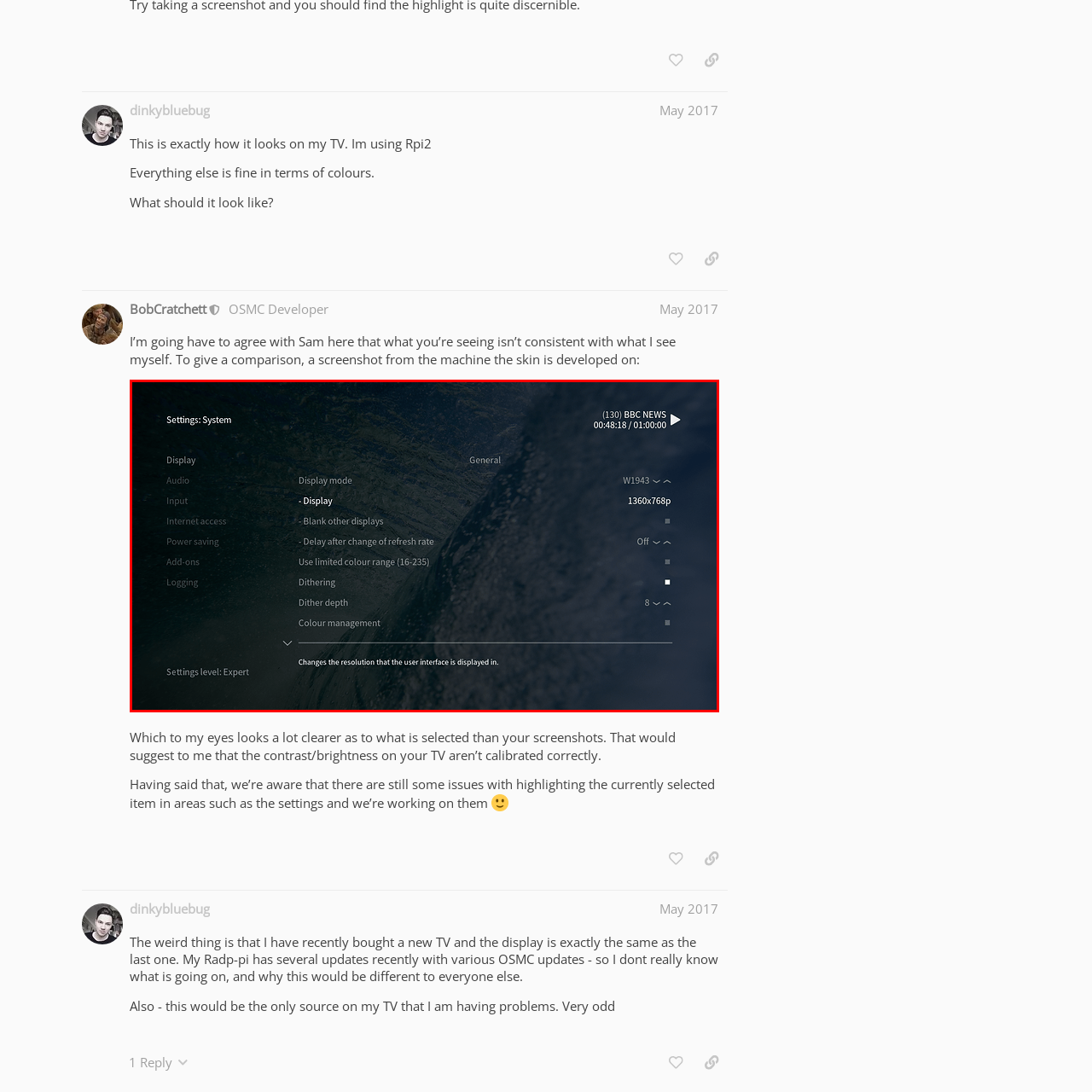Identify the content inside the red box and answer the question using a brief word or phrase: What is the current channel being played?

130 BBC NEWS